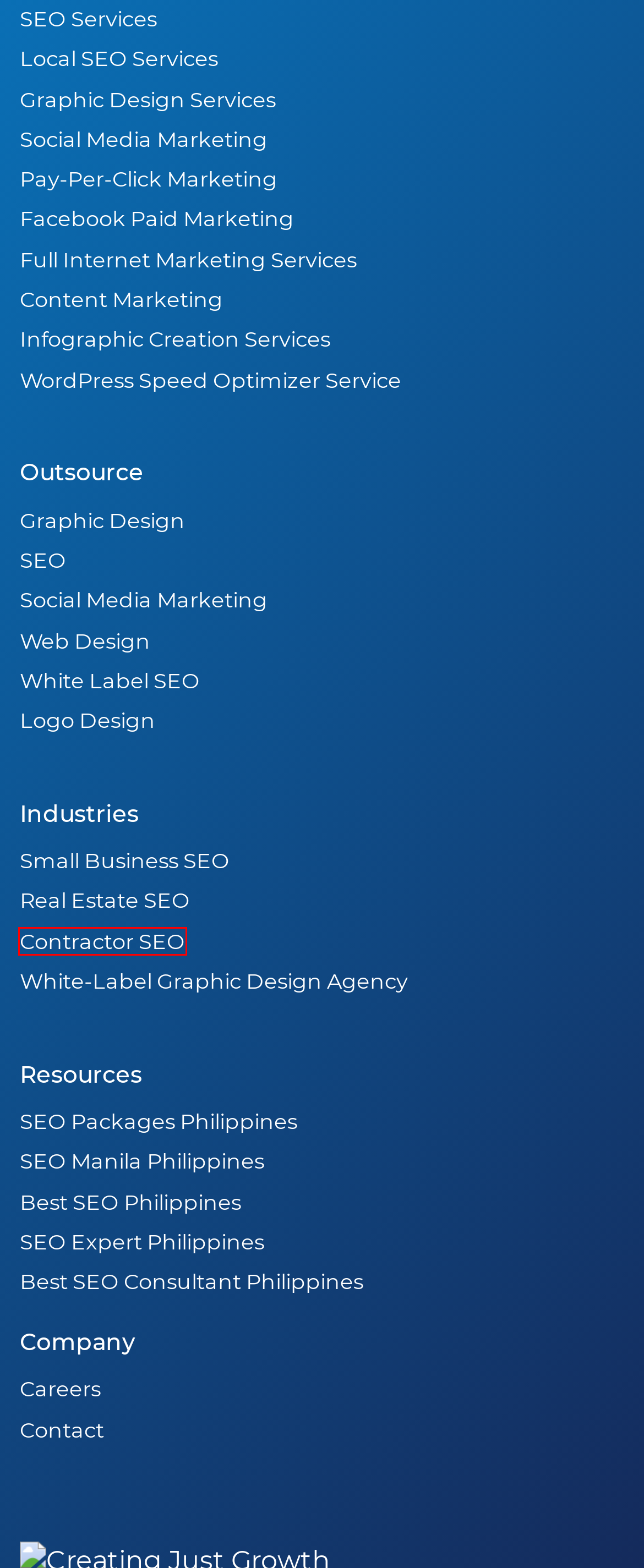You are given a screenshot of a webpage within which there is a red rectangle bounding box. Please choose the best webpage description that matches the new webpage after clicking the selected element in the bounding box. Here are the options:
A. Home - Careers at Digital Marketing Philippines
B. Real Estate SEO Services Philippines | Digital Marketing Philippines
C. Local SEO Services Philippines | Digital Marketing Philippines
D. Best SEO Agency Manila Philippines | Digital Marketing Philippines
E. Contractor SEO Services Philippines | Digital Marketing Philippines
F. Facebook Paid Marketing Services Philippines | DMP l FB Ads
G. Infographic Creation Services Philippines | Digital Marketing
H. Best SEO Agency in the Philippines | Digital Marketing Philippines

E